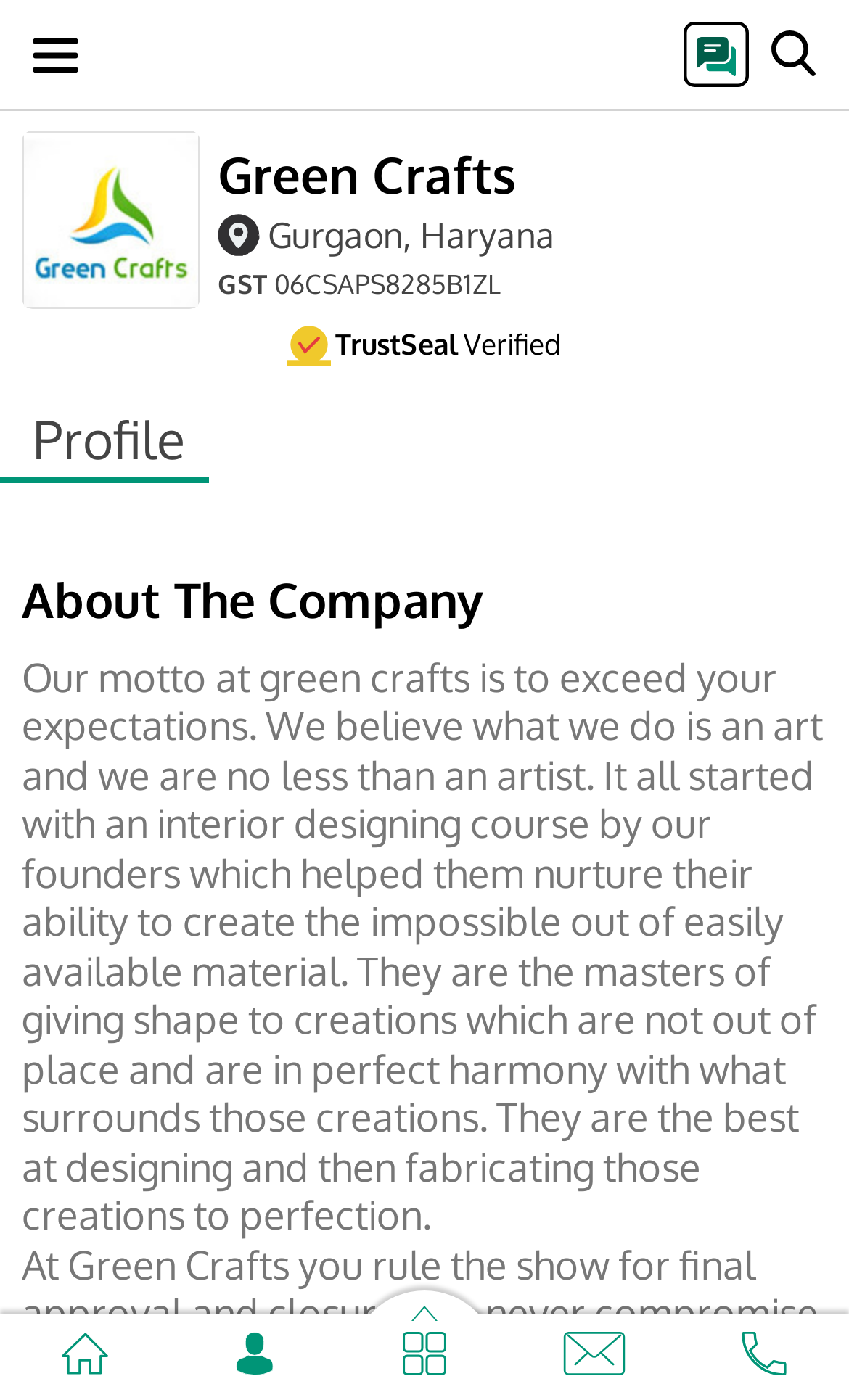What is the company name?
Please describe in detail the information shown in the image to answer the question.

The company name is mentioned in the heading element with the text 'Green Crafts' which is located at the top of the webpage, and it is also mentioned in the company logo link.